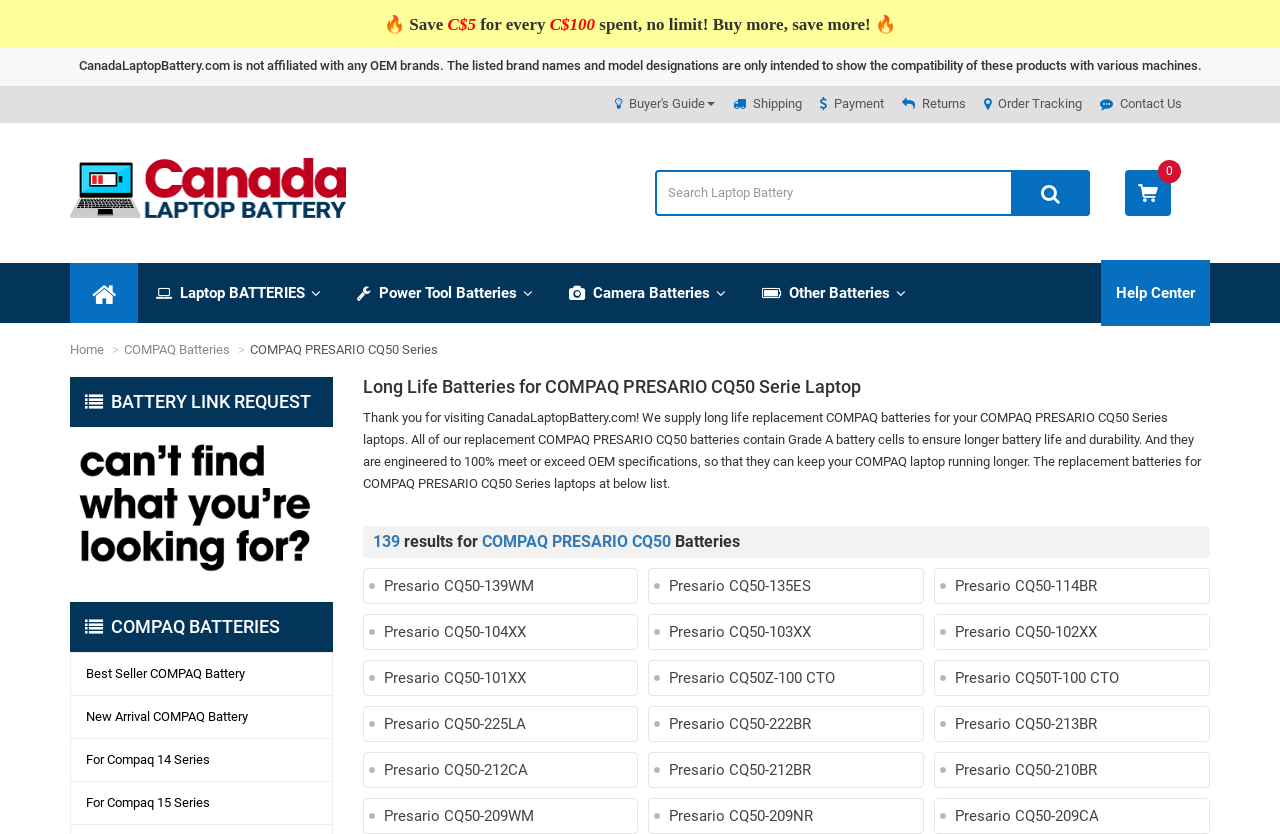Please answer the following question as detailed as possible based on the image: 
What is the purpose of the 'Contact Us' link?

The 'Contact Us' link is likely used to allow customers to contact the website for inquiries, support, or other purposes, as it is a common practice on e-commerce websites.